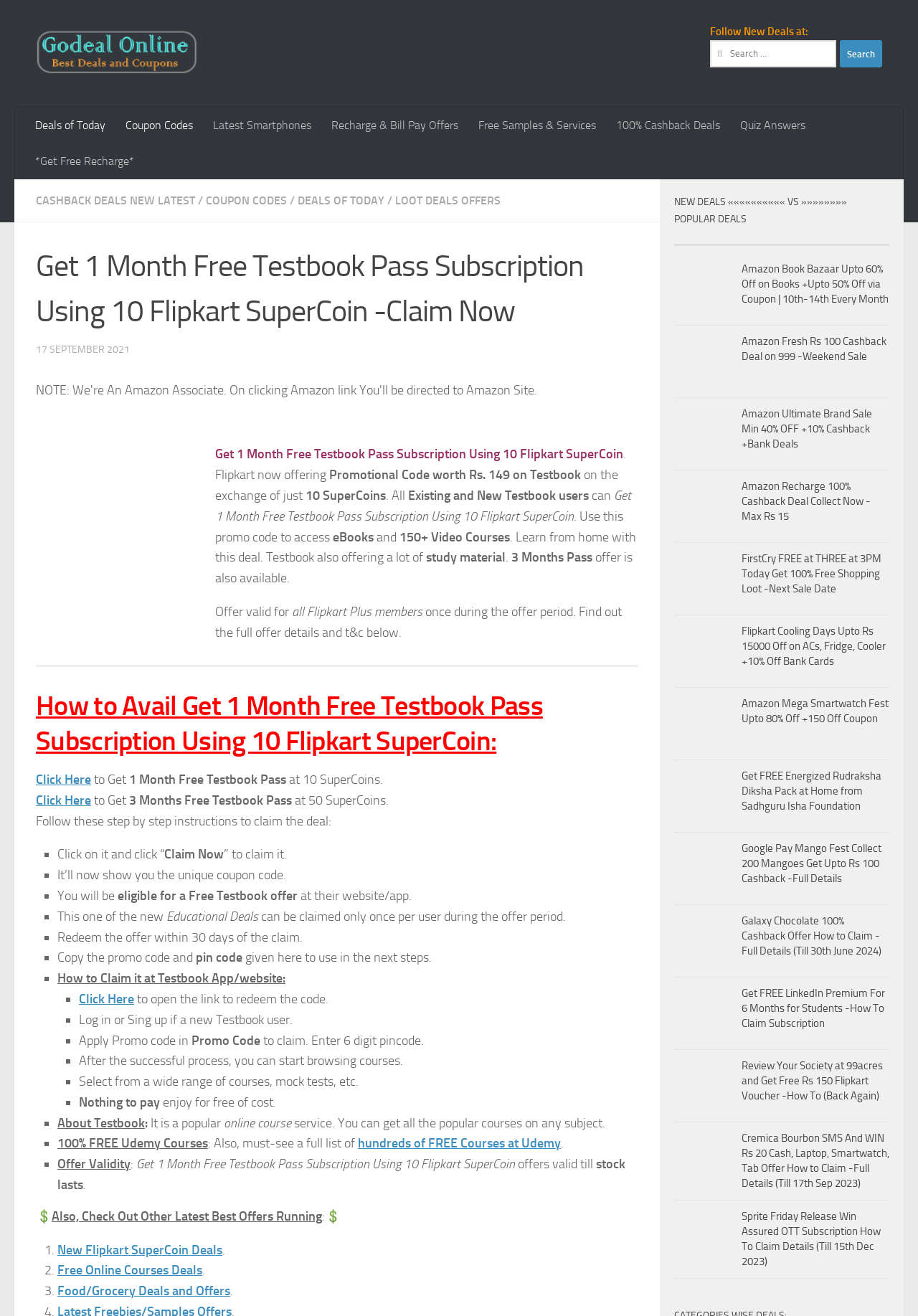What is the alternative offer available?
Provide an in-depth and detailed explanation in response to the question.

The webpage also provides an alternative offer, which is a 3-month free Testbook pass subscription using 50 Flipkart SuperCoins. This offer is also explained on the webpage with step-by-step instructions on how to claim it.